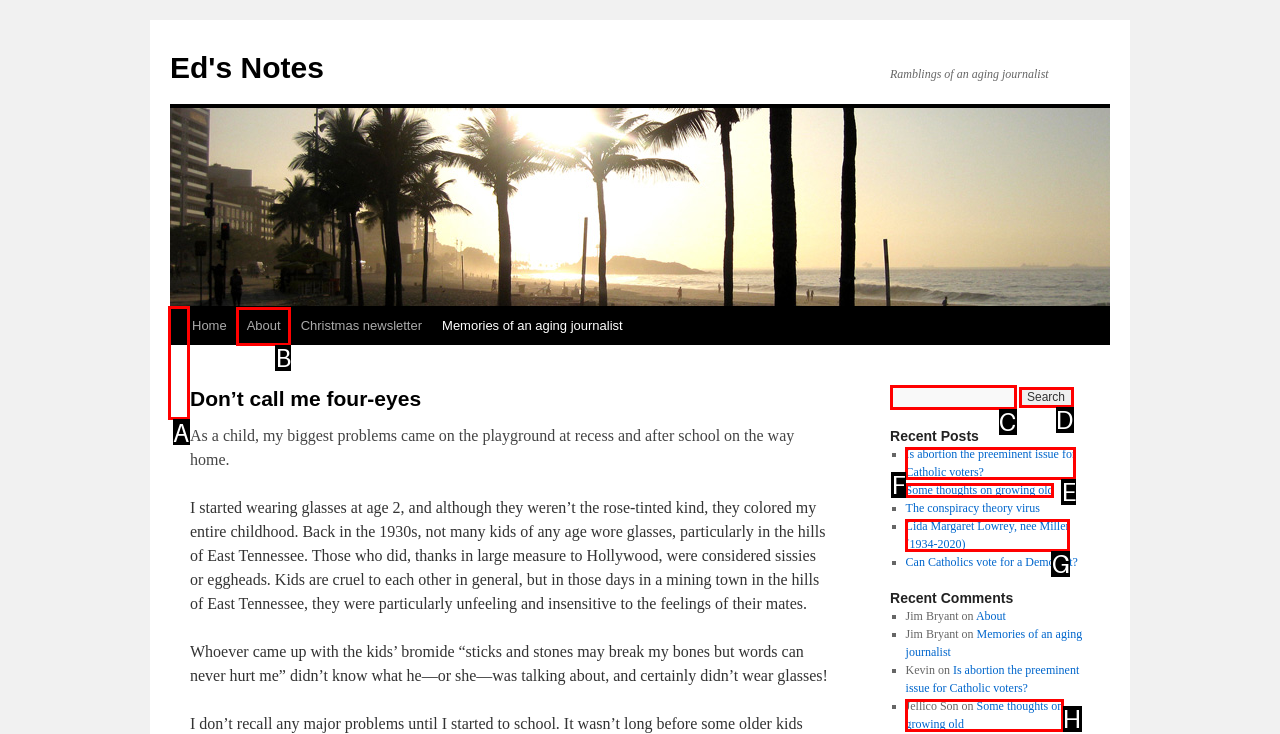Select the appropriate letter to fulfill the given instruction: Click the 'Skip to content' link
Provide the letter of the correct option directly.

A